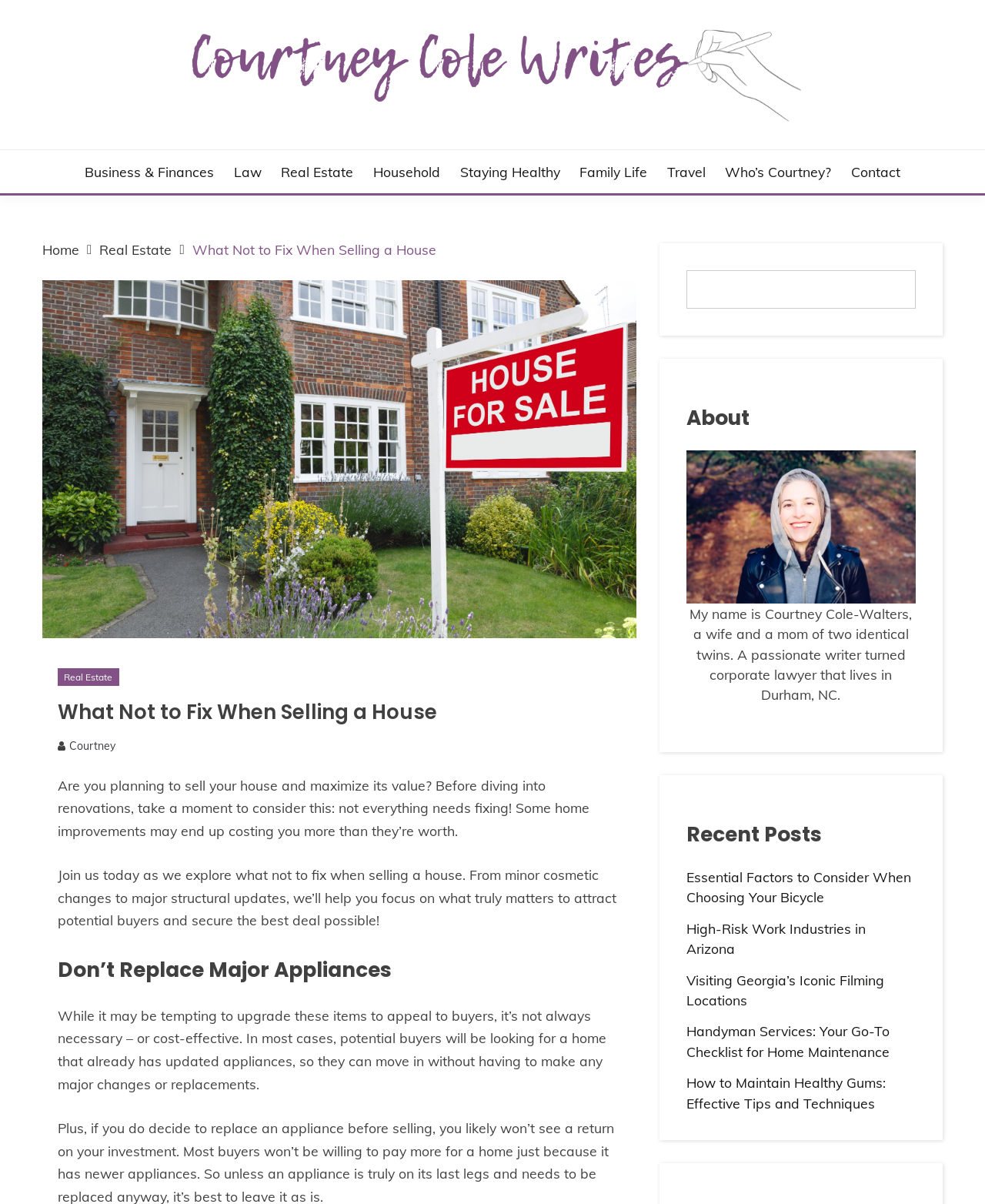Generate a comprehensive description of the contents of the webpage.

This webpage is about selling a house and maximizing its value. At the top, there is a logo and a navigation menu with links to different categories such as Business & Finances, Law, Real Estate, and more. Below the navigation menu, there is a breadcrumb trail showing the current page's location.

The main content of the page is divided into sections. The first section has a heading "What Not to Fix When Selling a House" and a brief introduction to the topic. The introduction is followed by a paragraph that explains the importance of focusing on what truly matters to attract potential buyers and secure the best deal possible.

The next section has a heading "Don't Replace Major Appliances" and discusses the cost-effectiveness of upgrading appliances when selling a house. This section is followed by more content, but the exact details are not clear.

On the right side of the page, there is a search bar and a section about the author, Courtney Cole-Walters, with a brief bio. Below the author section, there is a list of recent posts with links to different articles.

At the very bottom of the page, there is a social media link. Throughout the page, there are several images, including a logo and a figure, but their exact content is not clear.